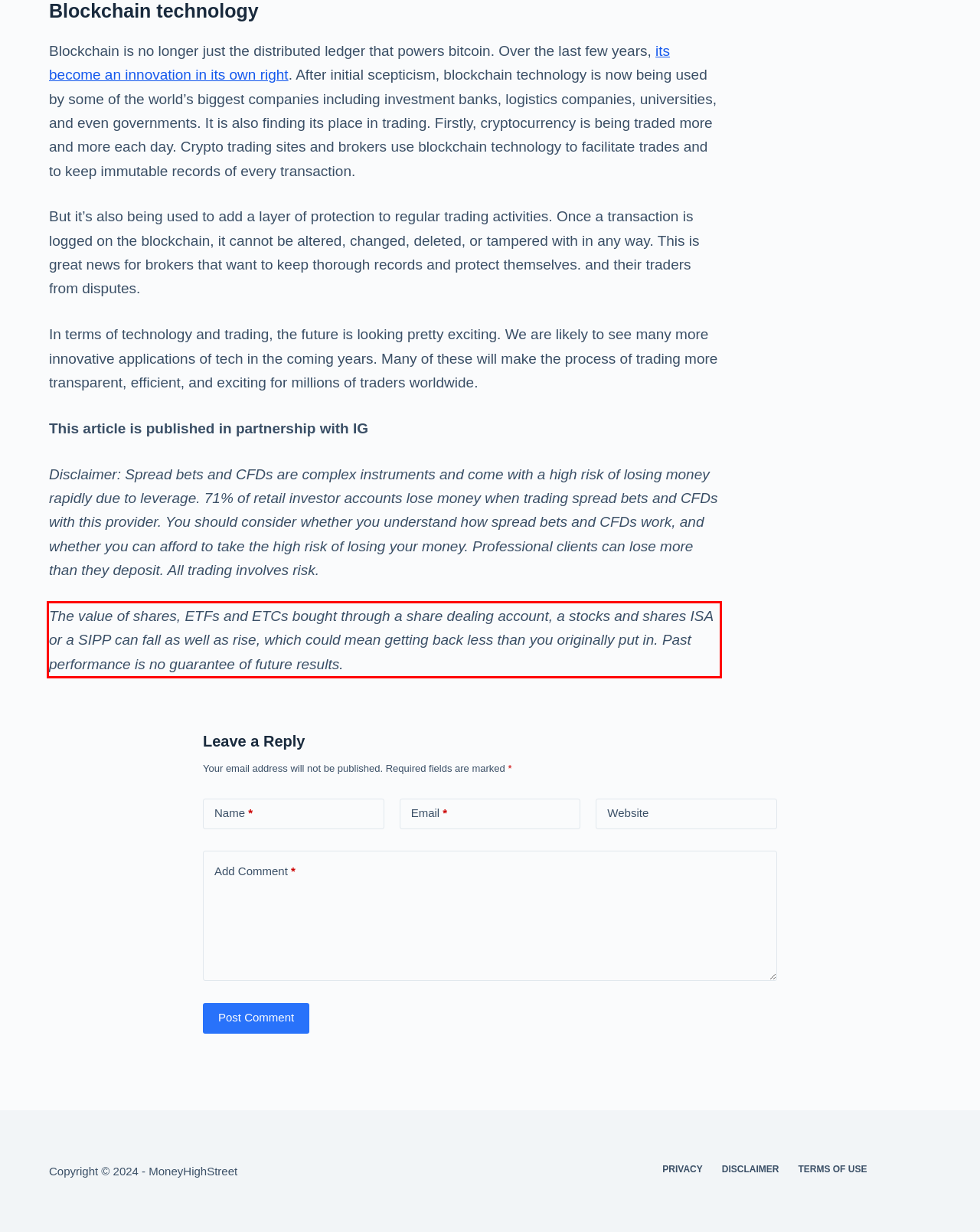Identify the red bounding box in the webpage screenshot and perform OCR to generate the text content enclosed.

The value of shares, ETFs and ETCs bought through a share dealing account, a stocks and shares ISA or a SIPP can fall as well as rise, which could mean getting back less than you originally put in. Past performance is no guarantee of future results.